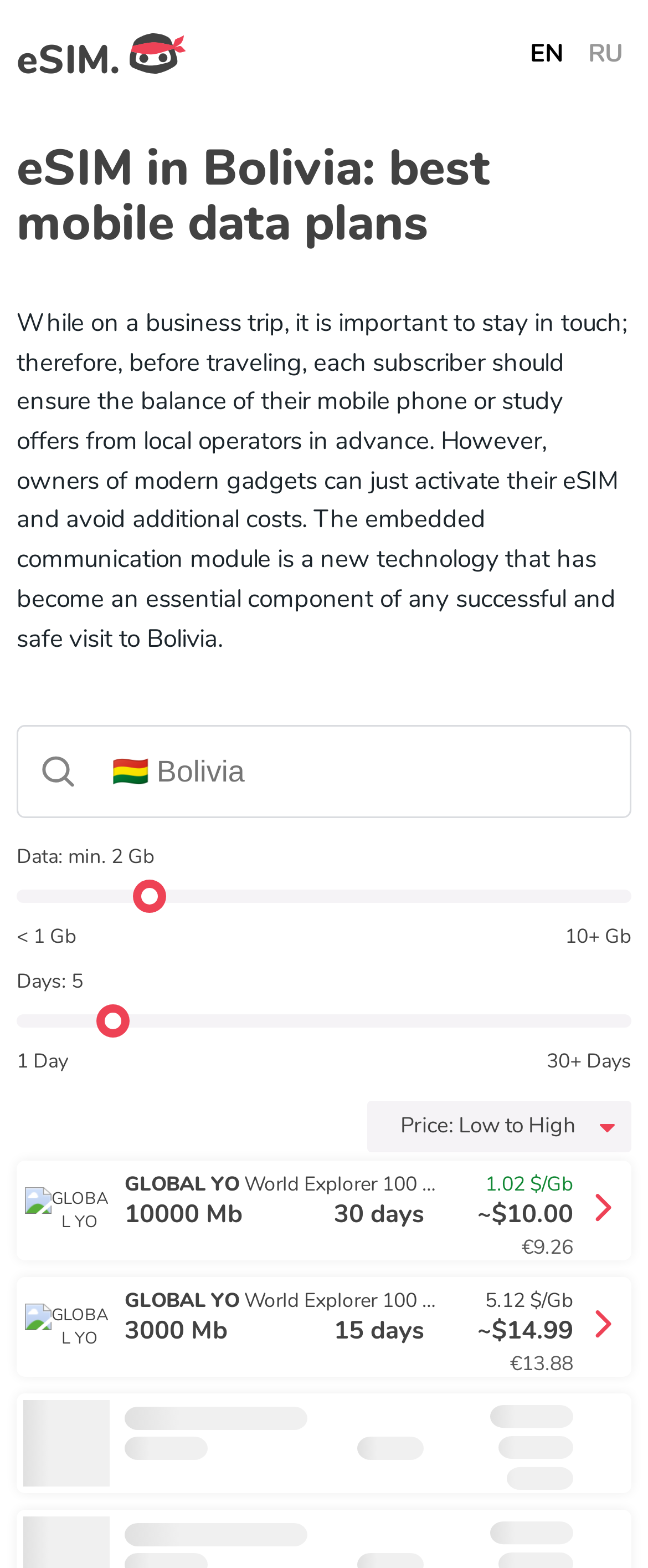Can you provide the bounding box coordinates for the element that should be clicked to implement the instruction: "Select a data plan"?

[0.567, 0.702, 0.974, 0.735]